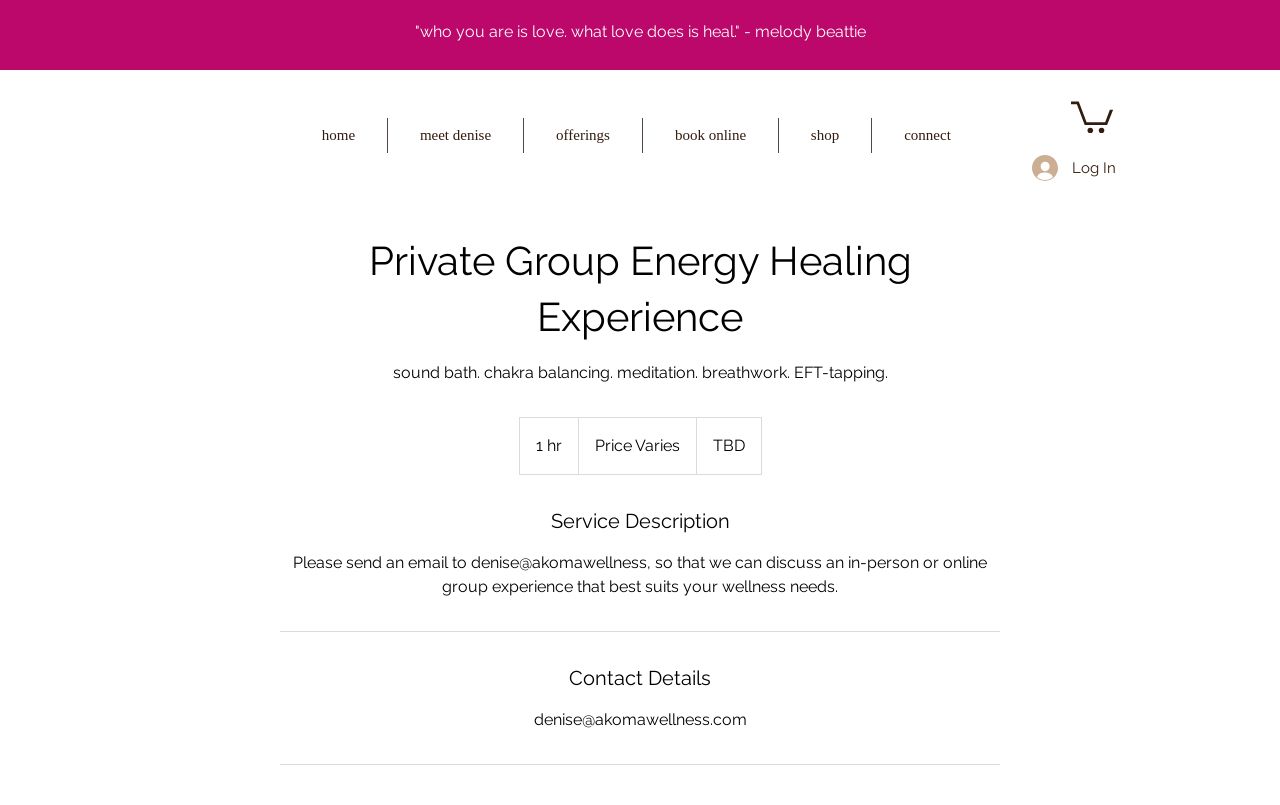With reference to the image, please provide a detailed answer to the following question: What is the duration of the group energy healing experience?

The duration of the group energy healing experience is mentioned as '1 h' in the service description section of the page. This information is located in a StaticText element with bounding box coordinates [0.439, 0.542, 0.446, 0.595].